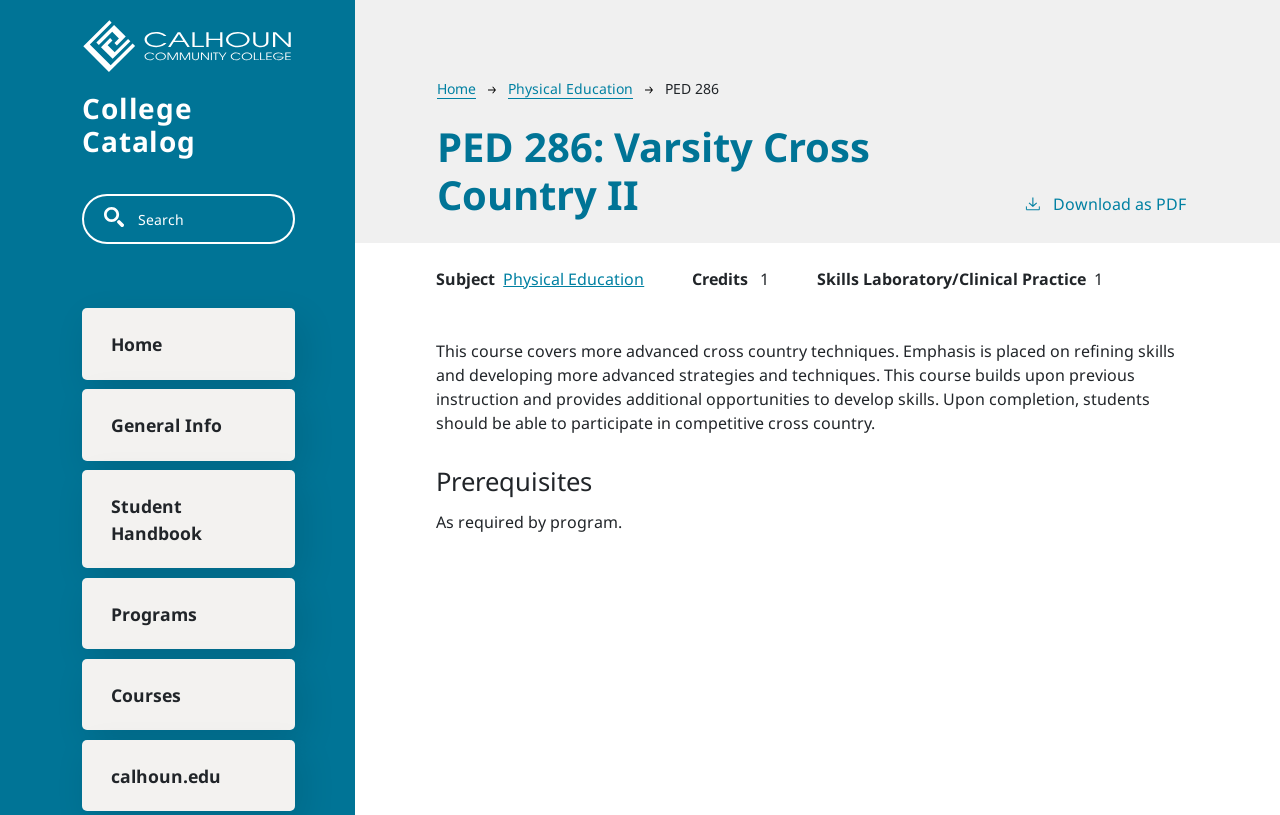Can you pinpoint the bounding box coordinates for the clickable element required for this instruction: "Go to the home page"? The coordinates should be four float numbers between 0 and 1, i.e., [left, top, right, bottom].

[0.064, 0.378, 0.23, 0.466]